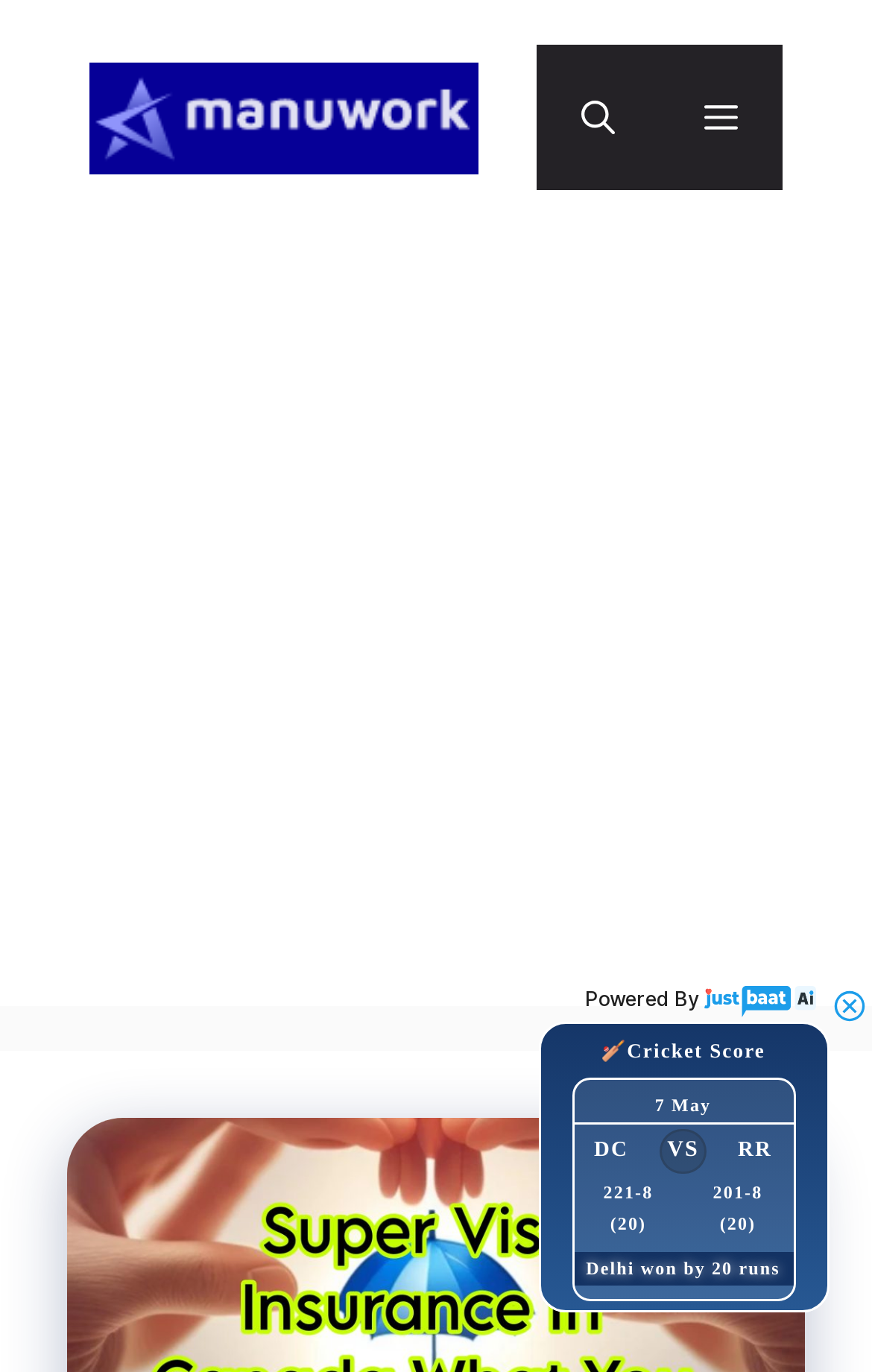Locate the headline of the webpage and generate its content.

Super Visa Insurance in Canada: What You Need to Know